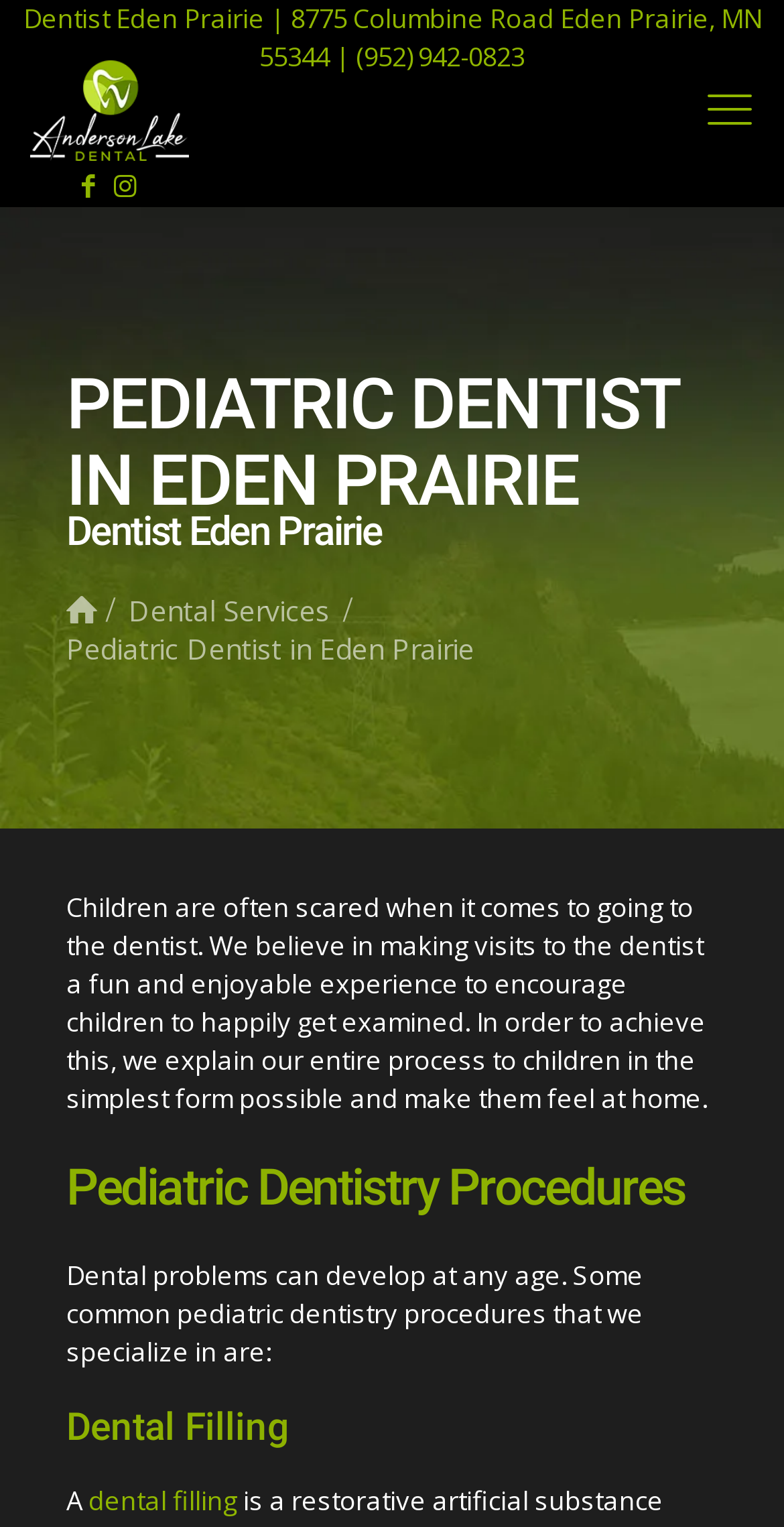Predict the bounding box of the UI element based on the description: "dental filling". The coordinates should be four float numbers between 0 and 1, formatted as [left, top, right, bottom].

[0.113, 0.971, 0.303, 0.994]